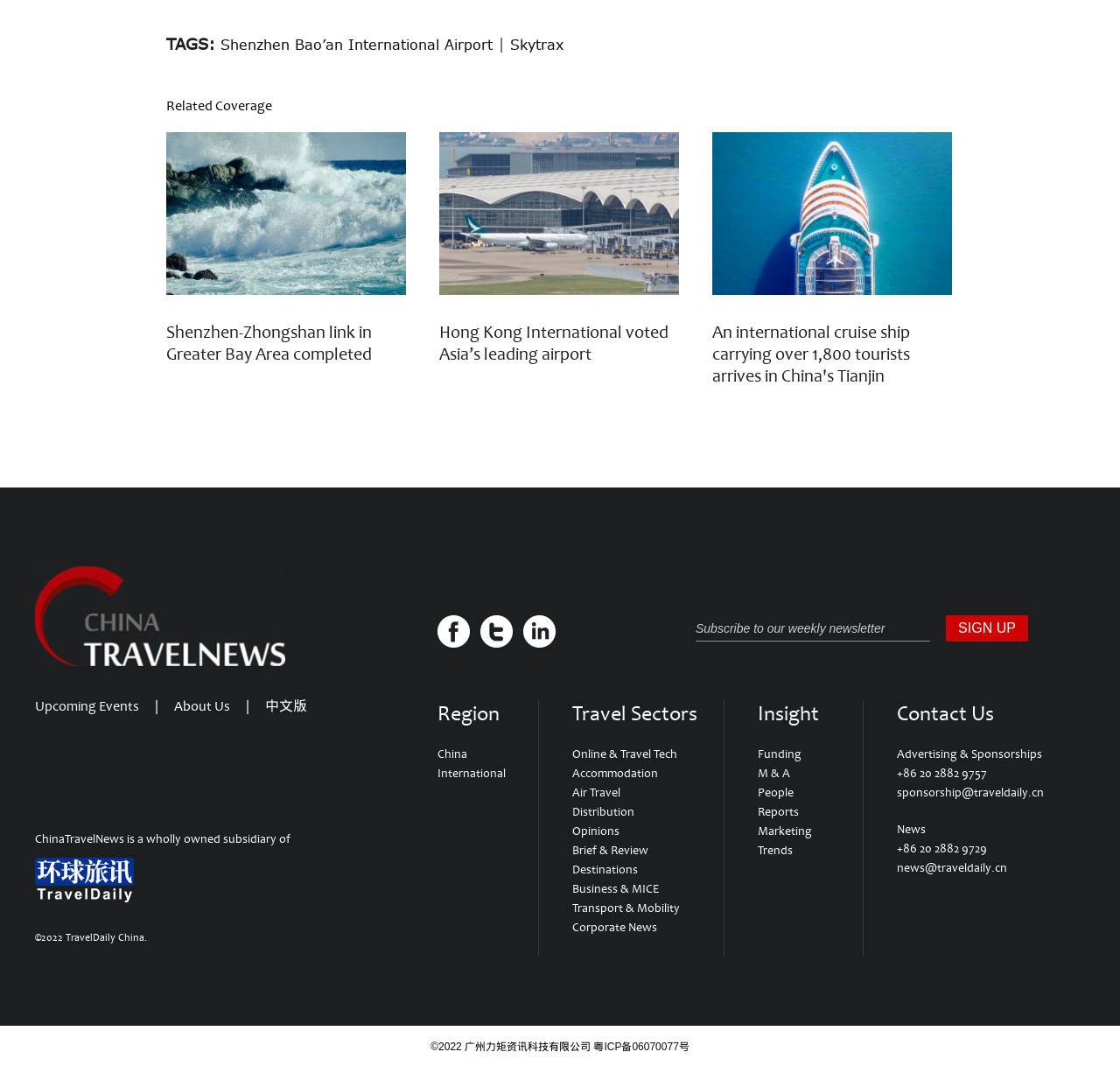What is the name of the company that owns ChinaTravelNews?
Kindly give a detailed and elaborate answer to the question.

The answer can be found by looking at the static text element that says 'ChinaTravelNews is a wholly owned subsidiary of' followed by a link element with the text 'TravelDaily China'.